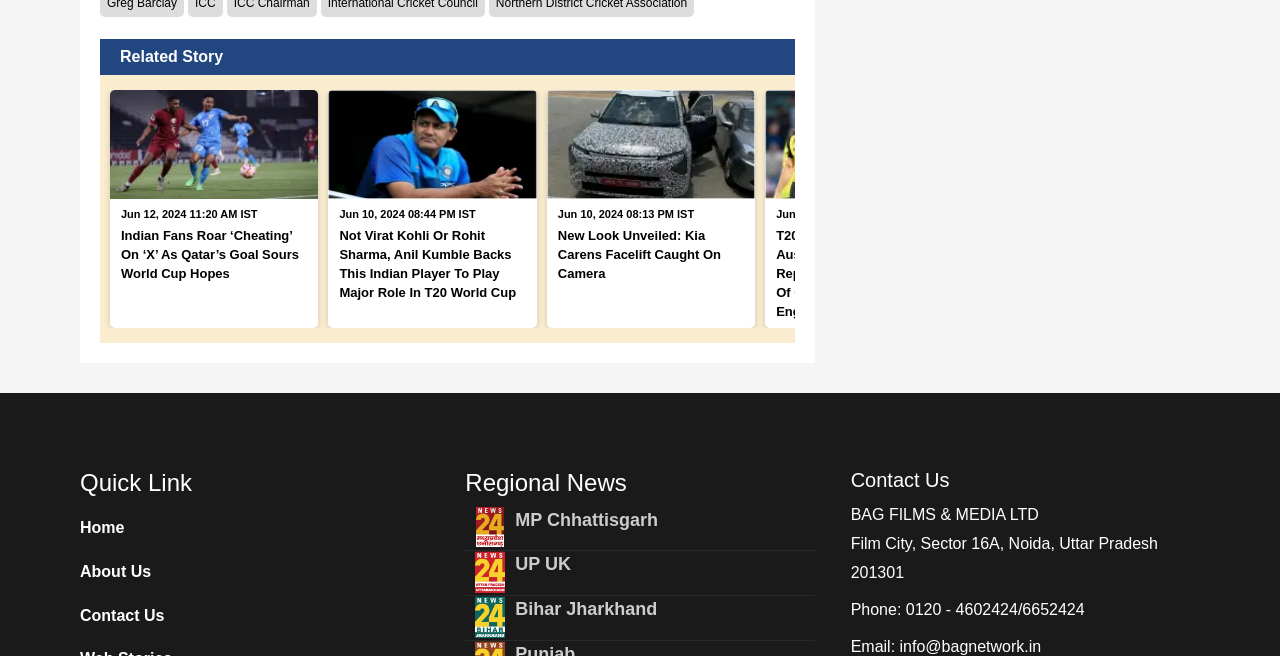Please locate the bounding box coordinates for the element that should be clicked to achieve the following instruction: "click on 'Home'". Ensure the coordinates are given as four float numbers between 0 and 1, i.e., [left, top, right, bottom].

[0.062, 0.784, 0.185, 0.826]